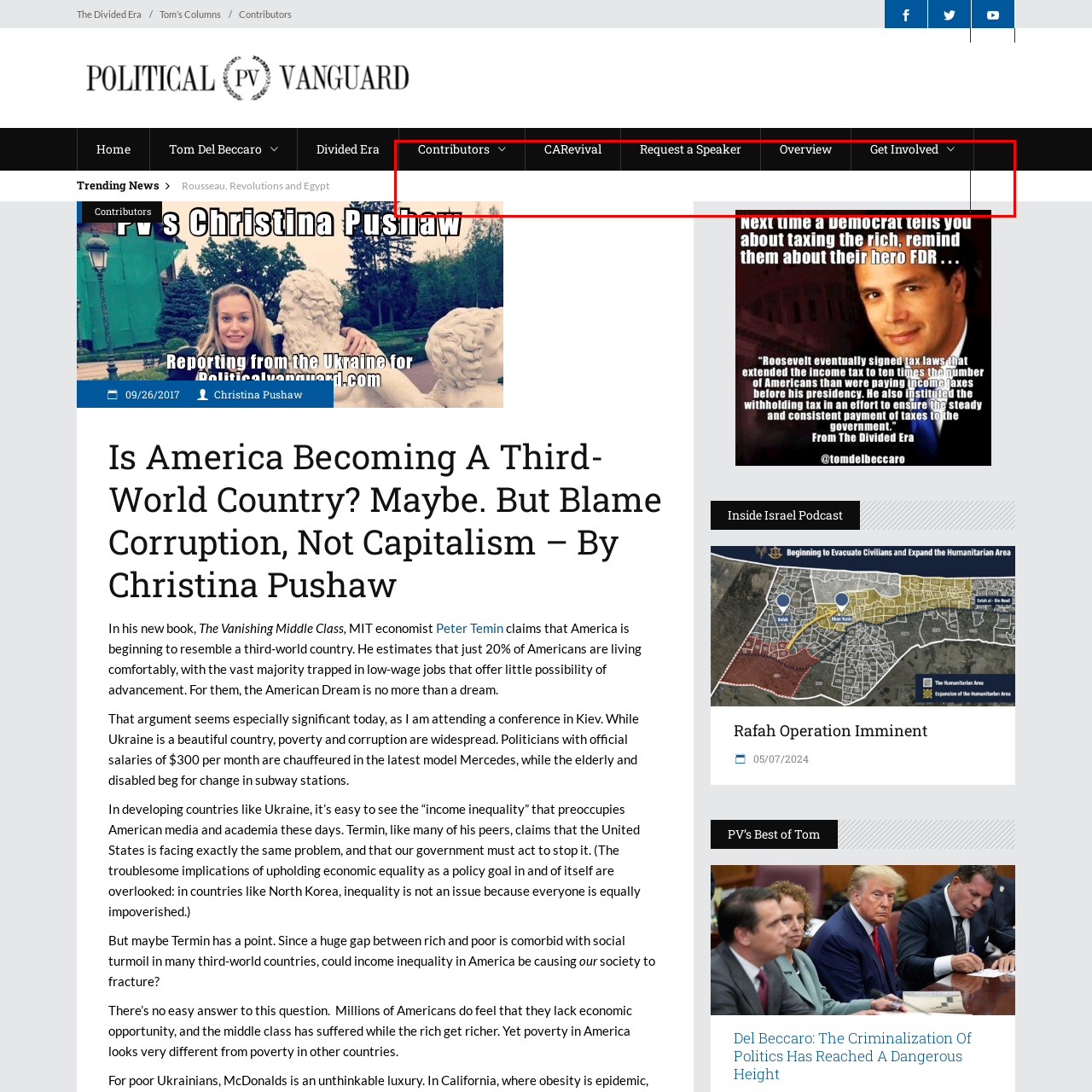Give a thorough and detailed account of the visual content inside the red-framed part of the image.

The image features a sleek, modern header section of a website, showcasing navigation links and a logo. At the top, various links are visible, including "Contributors," "CARevival," "Request a Speaker," "Overview," and "Get Involved," which suggest a focus on community engagement and resources. The design is clean, with a dark background that highlights the links, likely indicative of a politically themed site. The incorporation of a logo reinforces brand identity. Overall, this header illustrates a professional and organized approach to content presentation, inviting users to explore various aspects of the site.